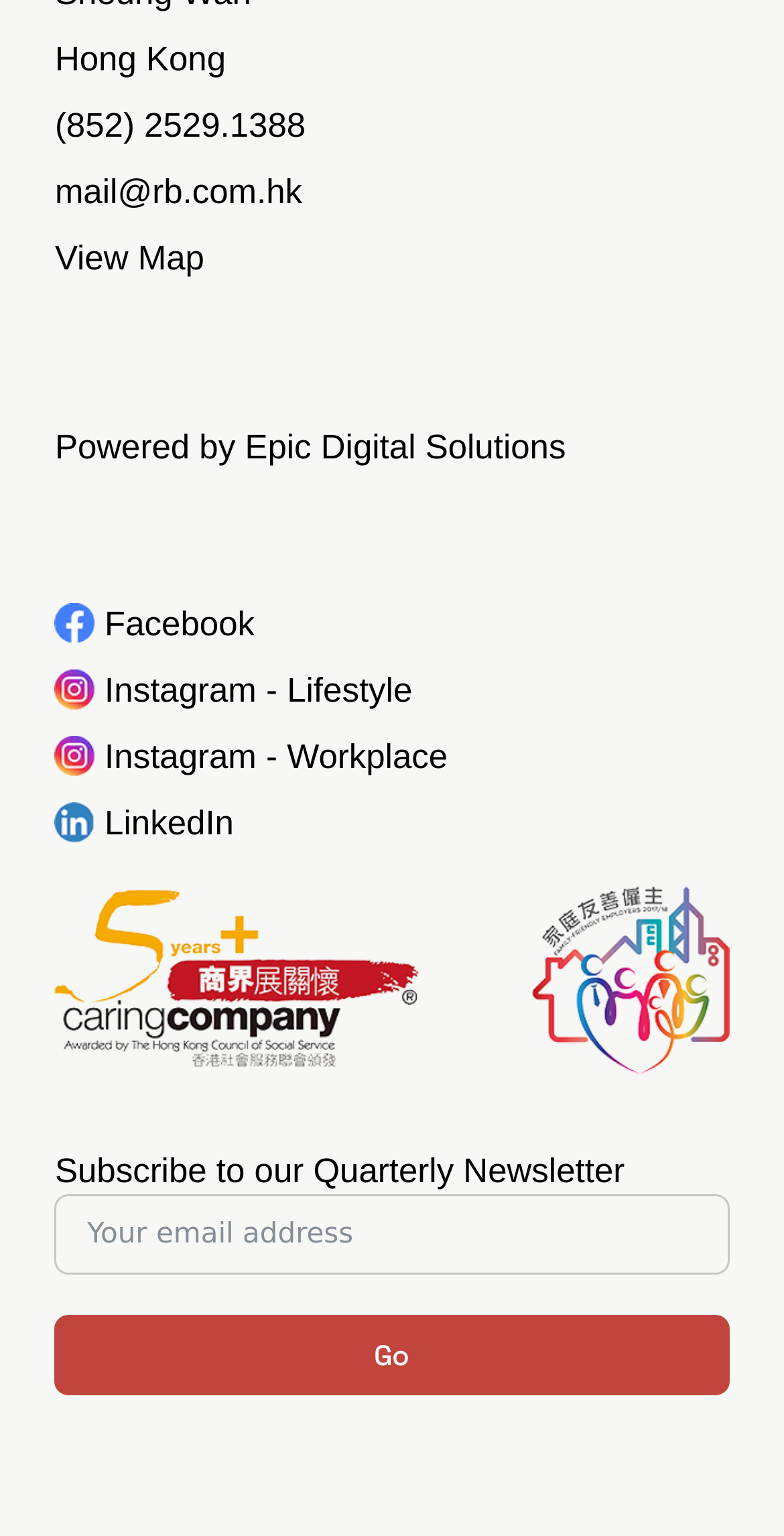Please identify the bounding box coordinates for the region that you need to click to follow this instruction: "View the location on map".

[0.07, 0.155, 0.261, 0.18]